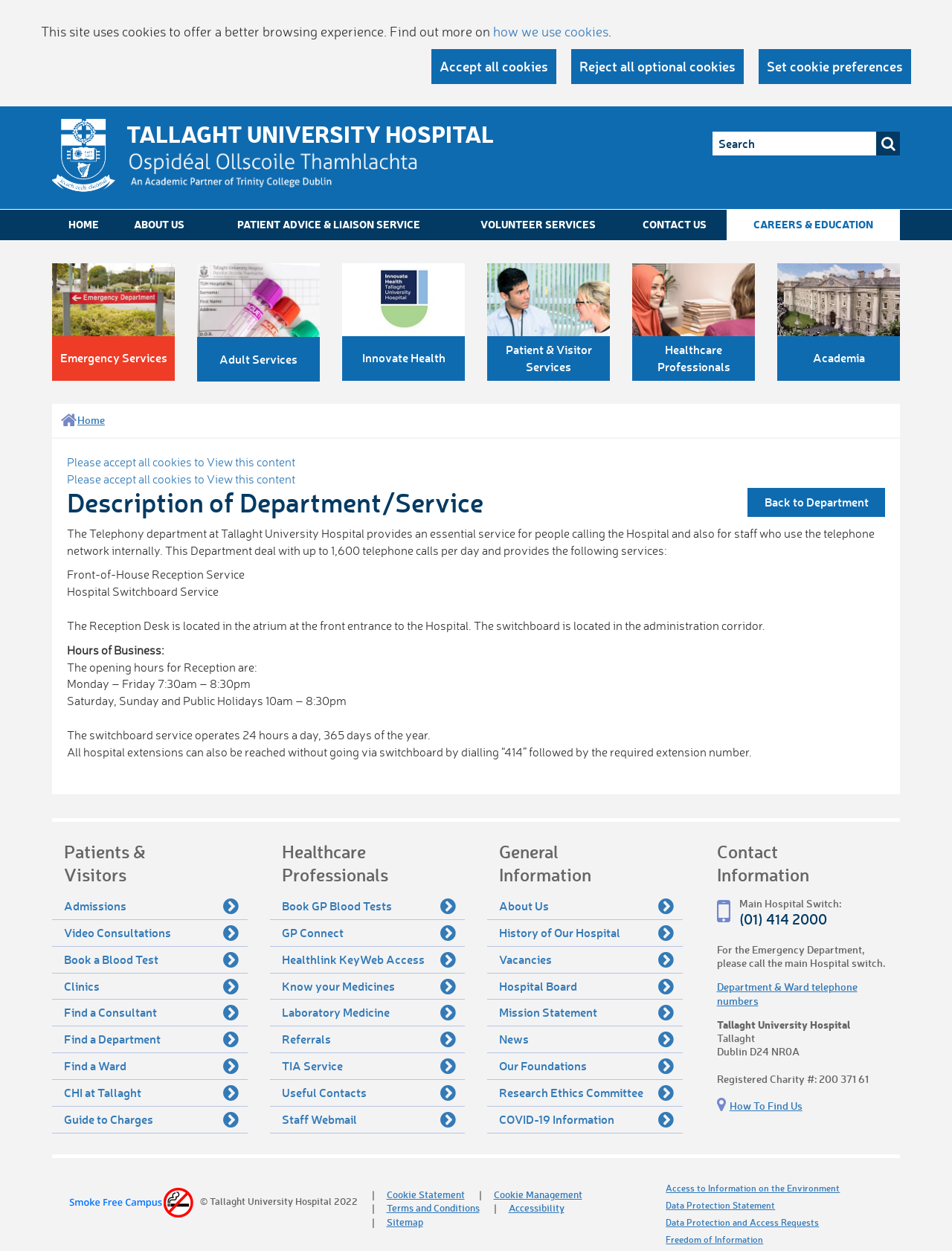Find the main header of the webpage and produce its text content.

Description of Department/Service